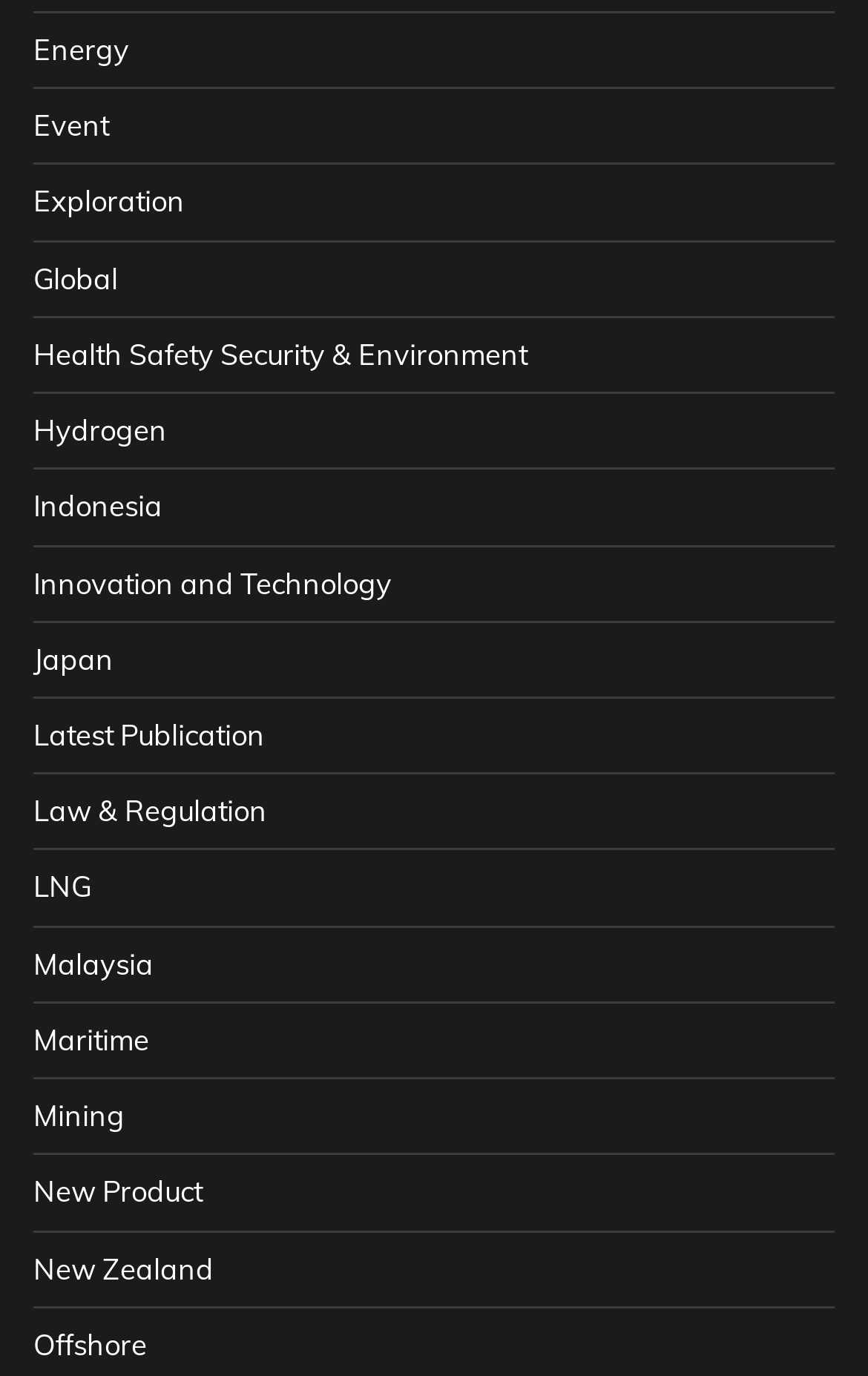Determine the bounding box coordinates of the section to be clicked to follow the instruction: "Click on Energy link". The coordinates should be given as four float numbers between 0 and 1, formatted as [left, top, right, bottom].

[0.038, 0.022, 0.149, 0.048]